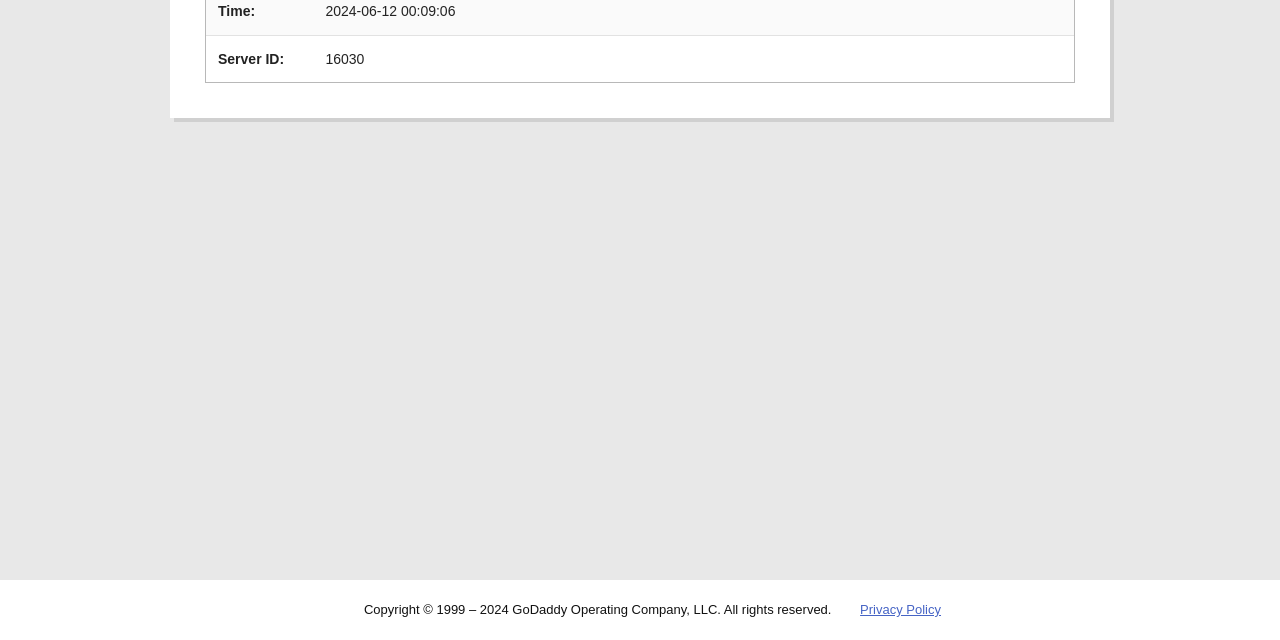Identify the bounding box coordinates for the UI element described as: "Privacy Policy". The coordinates should be provided as four floats between 0 and 1: [left, top, right, bottom].

[0.672, 0.941, 0.735, 0.964]